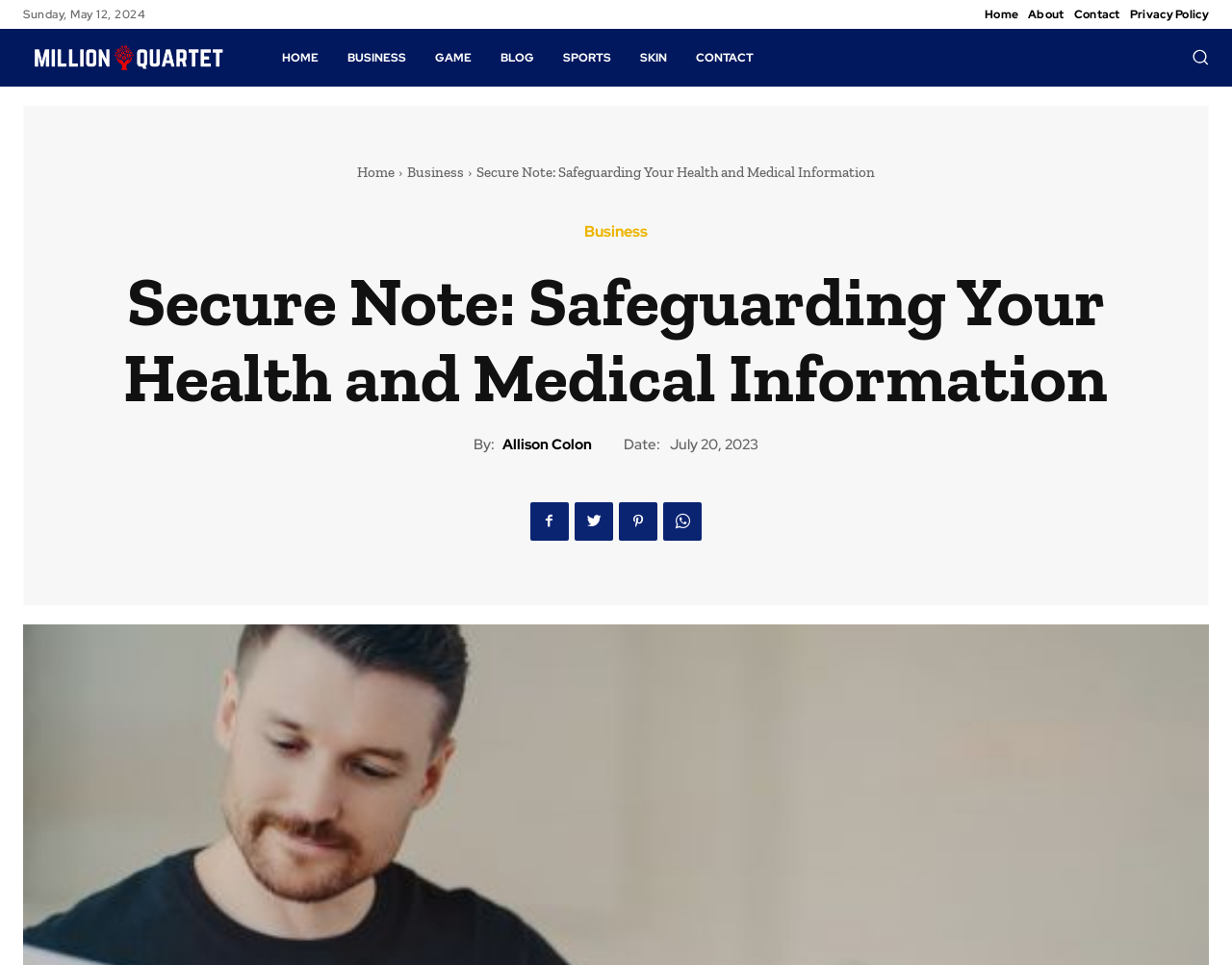Write an extensive caption that covers every aspect of the webpage.

The webpage appears to be an article or blog post about the importance of securing health and medical information. At the top left corner, there is a date "Sunday, May 12, 2024" displayed. Above the main content, there is a navigation menu with links to "Home", "About", "Contact", and "Privacy Policy" aligned horizontally from left to right. 

To the left of the navigation menu, there is a logo image with a corresponding link. Below the navigation menu, there is another menu with links to "HOME", "BUSINESS", "GAME", "BLOG", "SPORTS", and "SKIN" aligned horizontally from left to right. 

On the top right corner, there is a search button with a magnifying glass icon. Below the search button, there is a section with links to "Home" and "Business" aligned horizontally from left to right, followed by a heading "Secure Note: Safeguarding Your Health and Medical Information" that spans almost the entire width of the page.

The main content of the article starts below the heading, with the author's name "Allison Colon" and the date "July 20, 2023" displayed. There are also four social media links with icons aligned horizontally from left to right. The article content is not explicitly described in the accessibility tree, but it likely discusses the importance of securing health and medical information, as hinted by the meta description.